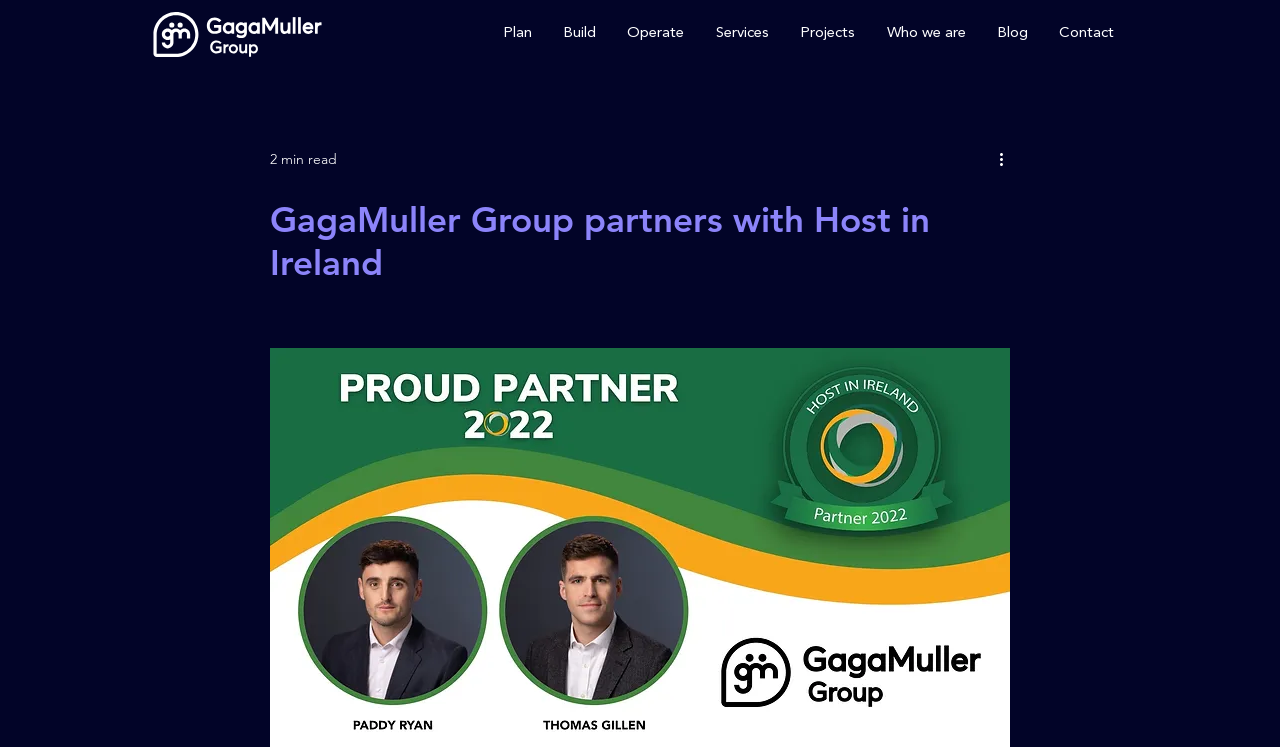Locate the bounding box coordinates of the element to click to perform the following action: 'View more actions'. The coordinates should be given as four float values between 0 and 1, in the form of [left, top, right, bottom].

[0.778, 0.197, 0.797, 0.229]